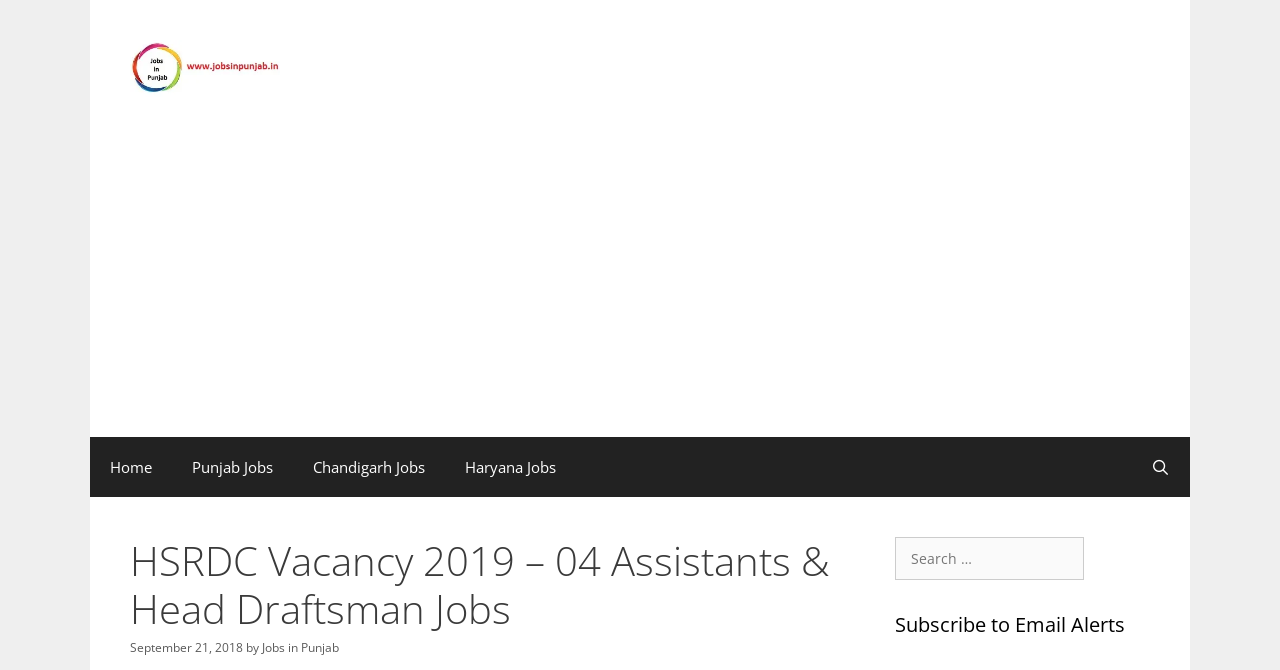Using the given element description, provide the bounding box coordinates (top-left x, top-left y, bottom-right x, bottom-right y) for the corresponding UI element in the screenshot: Jobs in Punjab

[0.205, 0.953, 0.265, 0.977]